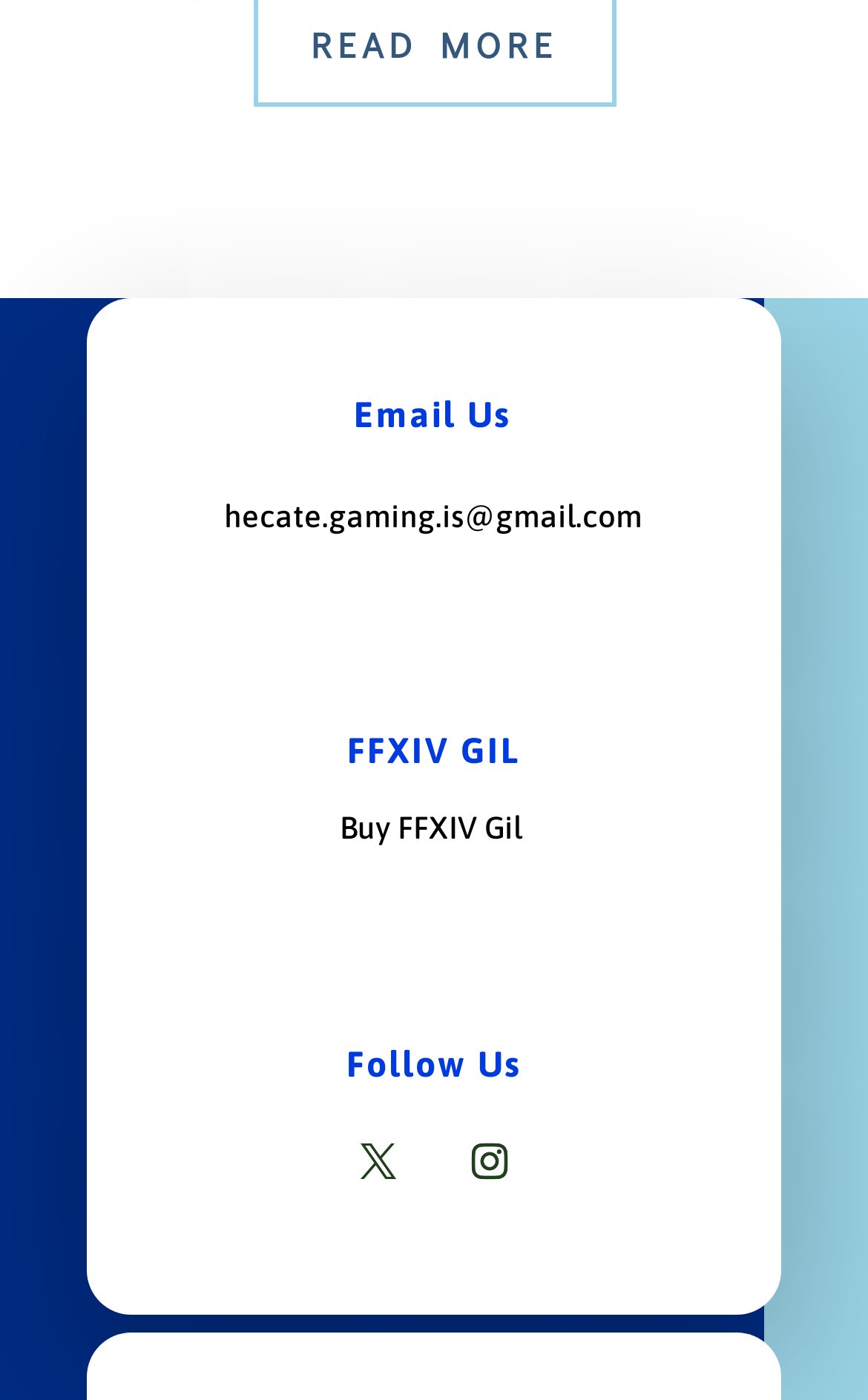Give a succinct answer to this question in a single word or phrase: 
How many main sections are there on the webpage?

3